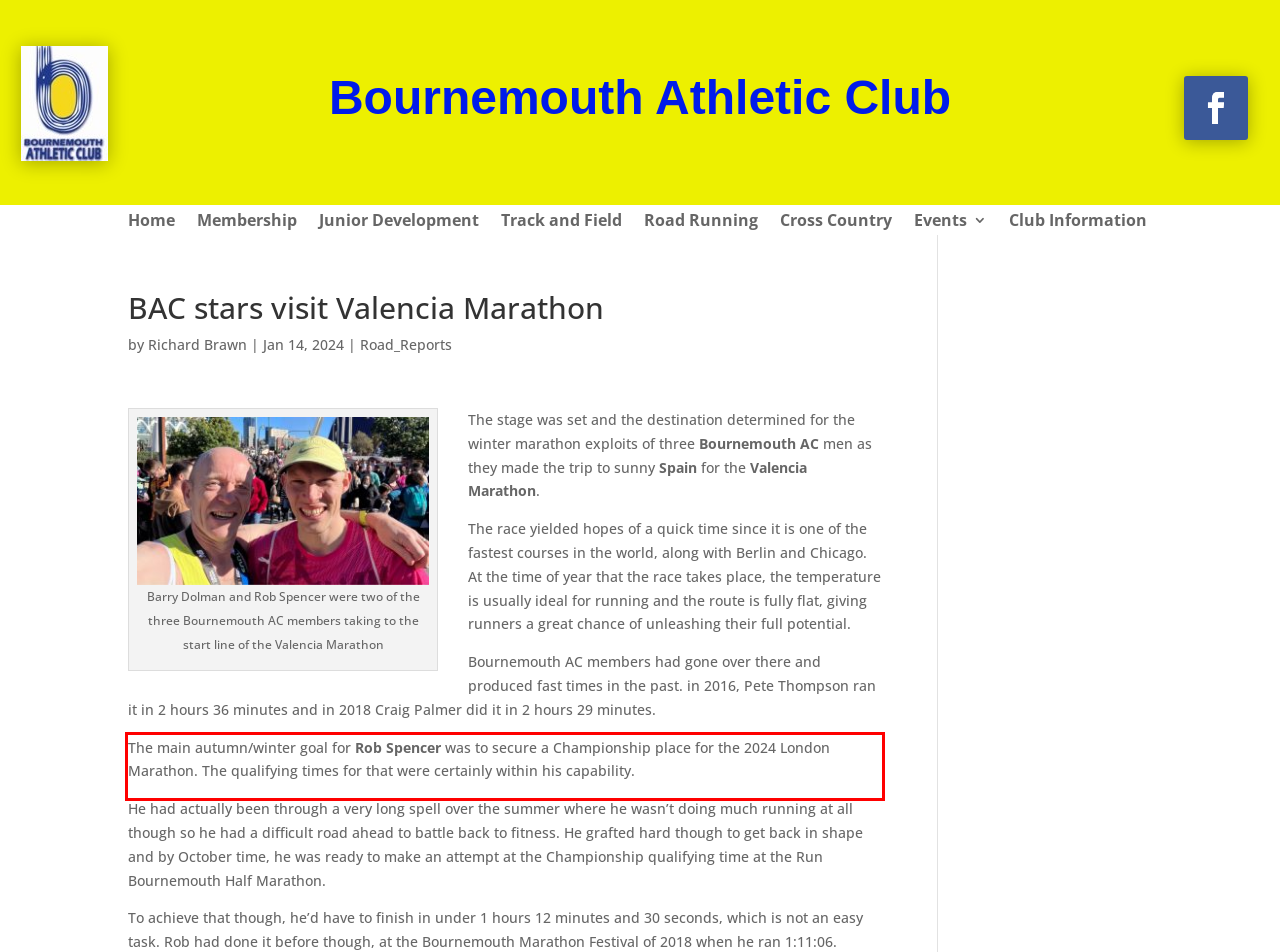Using the provided webpage screenshot, recognize the text content in the area marked by the red bounding box.

The main autumn/winter goal for Rob Spencer was to secure a Championship place for the 2024 London Marathon. The qualifying times for that were certainly within his capability.